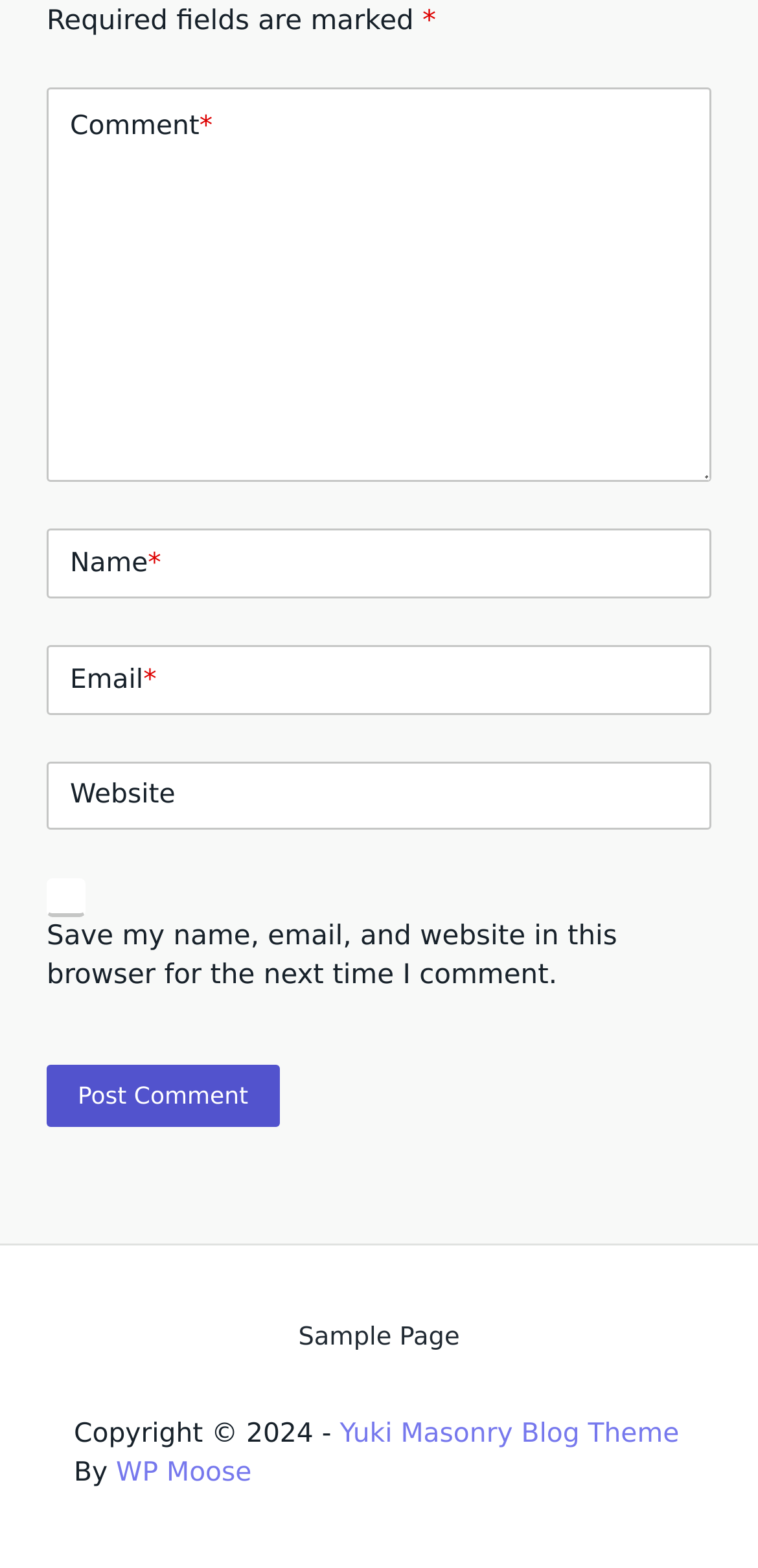What is the label of the last text field?
Answer the question using a single word or phrase, according to the image.

Website